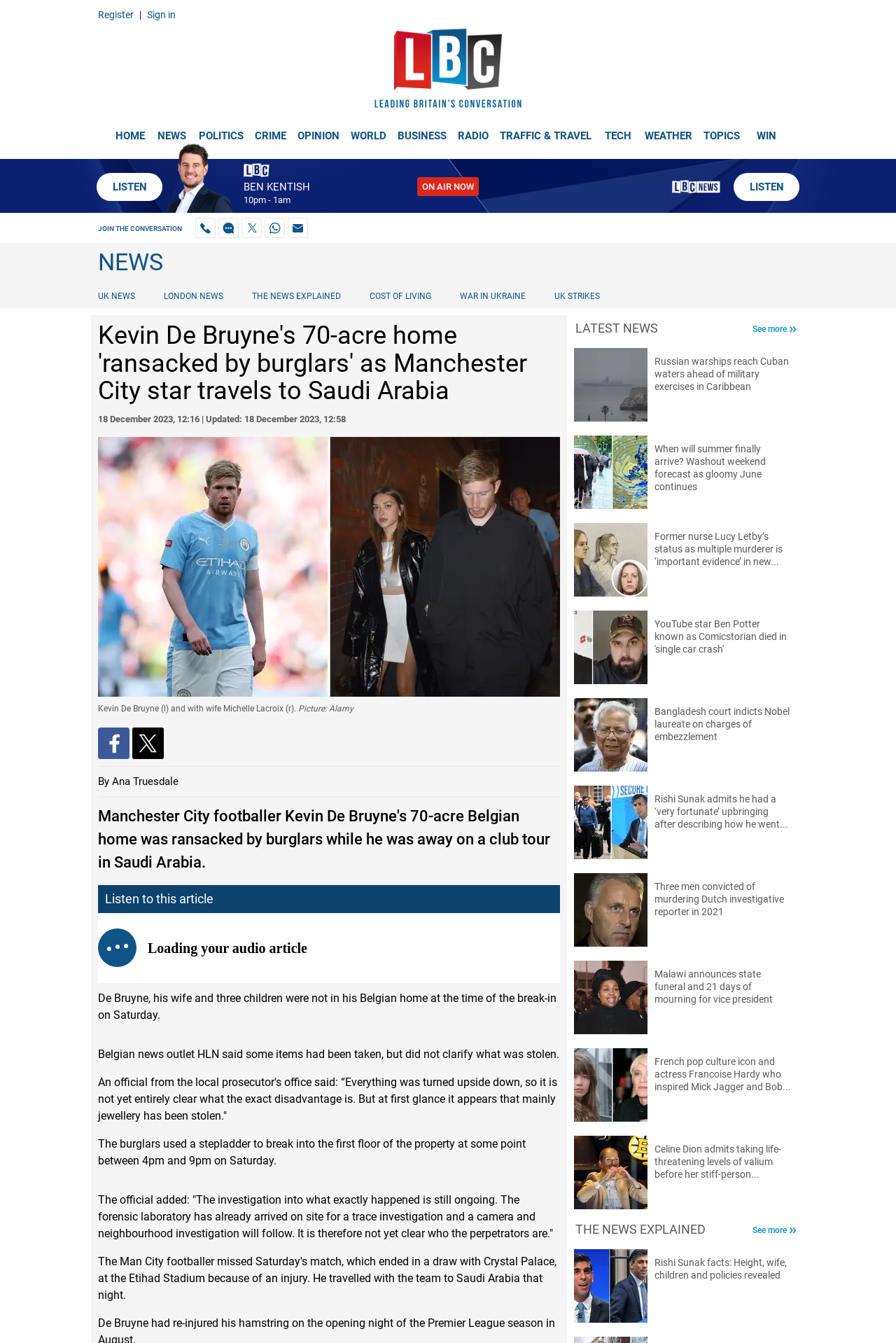Identify the bounding box for the element characterized by the following description: "See more Latest News".

[0.836, 0.239, 0.889, 0.252]